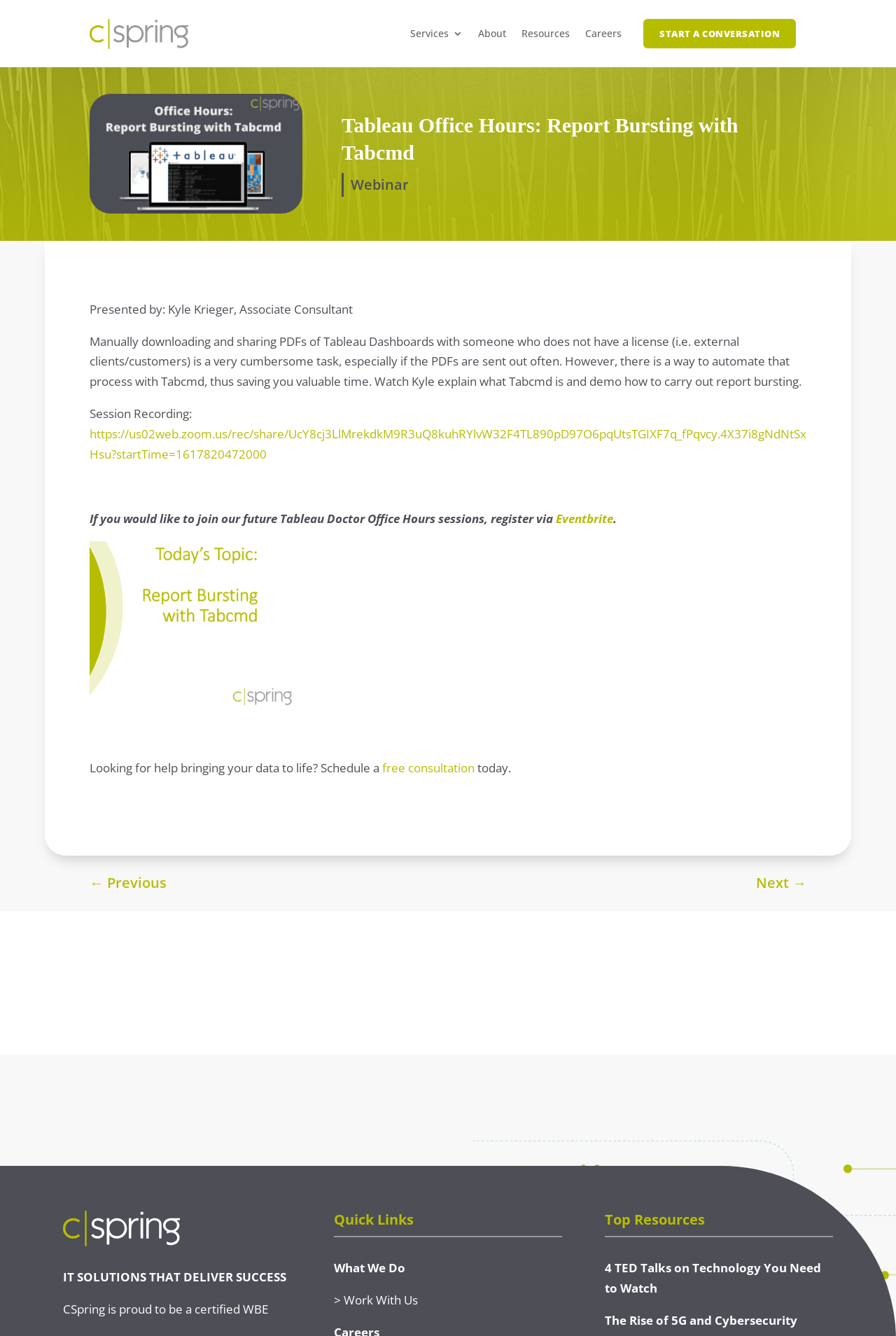Identify the bounding box coordinates for the region to click in order to carry out this instruction: "Schedule a free consultation". Provide the coordinates using four float numbers between 0 and 1, formatted as [left, top, right, bottom].

[0.427, 0.569, 0.53, 0.581]